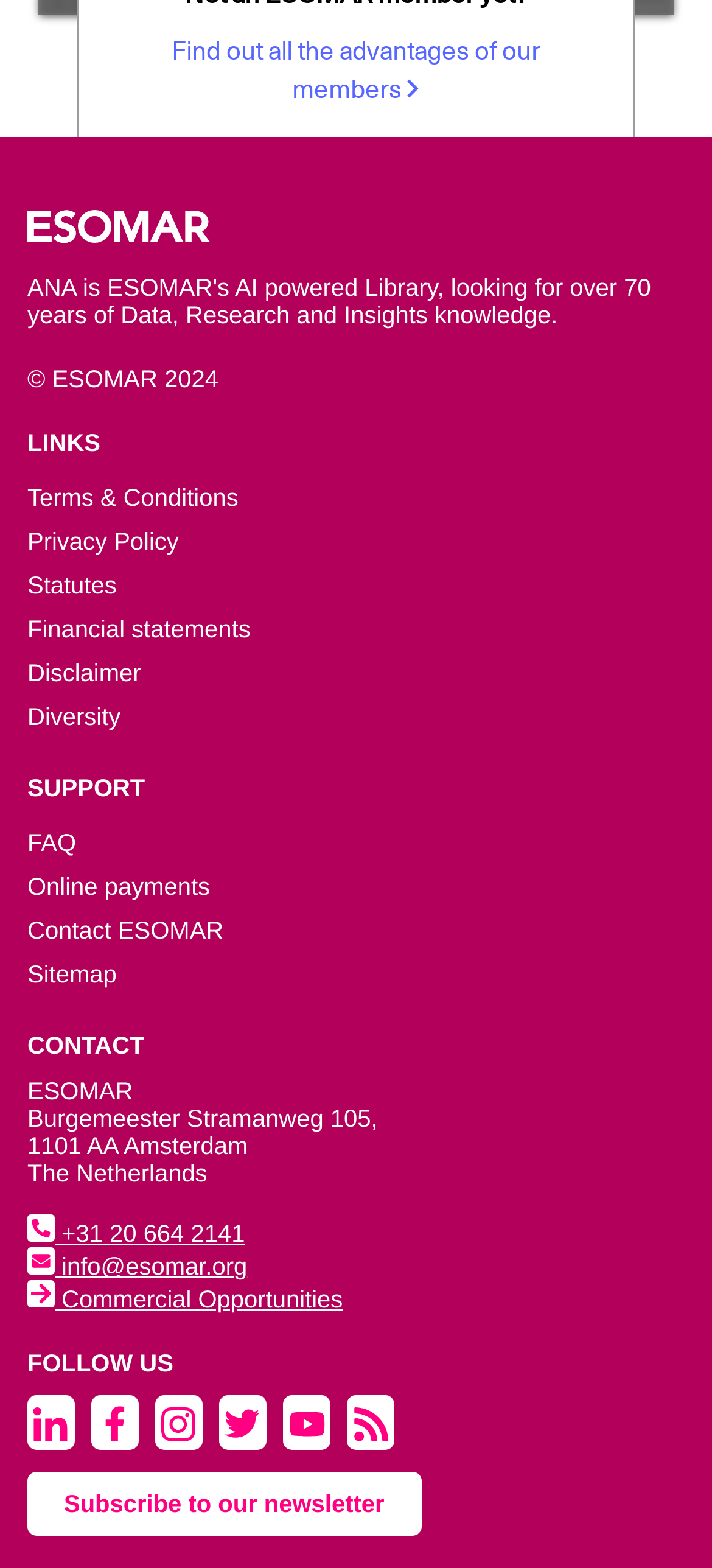Using the element description provided, determine the bounding box coordinates in the format (top-left x, top-left y, bottom-right x, bottom-right y). Ensure that all values are floating point numbers between 0 and 1. Element description: Subscribe to our newsletter

[0.038, 0.938, 0.591, 0.979]